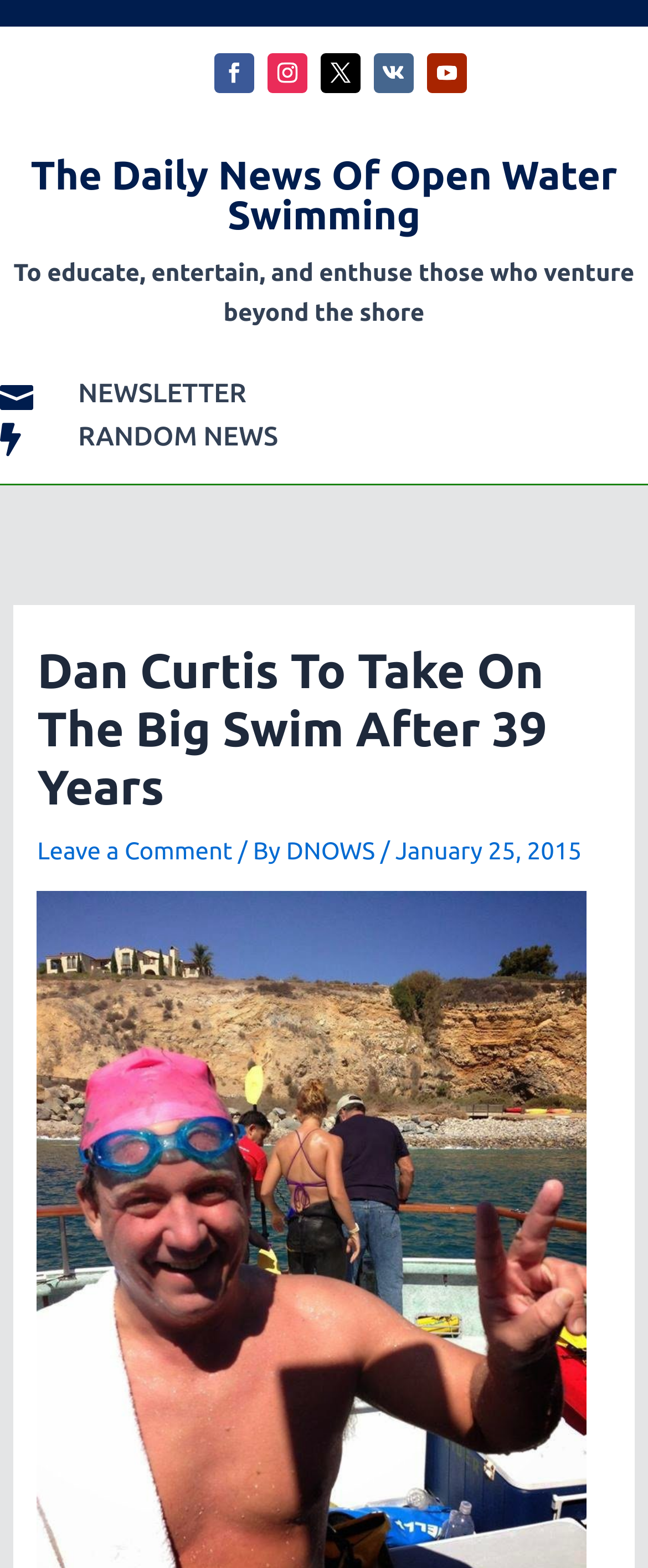Please specify the bounding box coordinates of the clickable region necessary for completing the following instruction: "Read the random news". The coordinates must consist of four float numbers between 0 and 1, i.e., [left, top, right, bottom].

[0.121, 0.27, 1.0, 0.298]